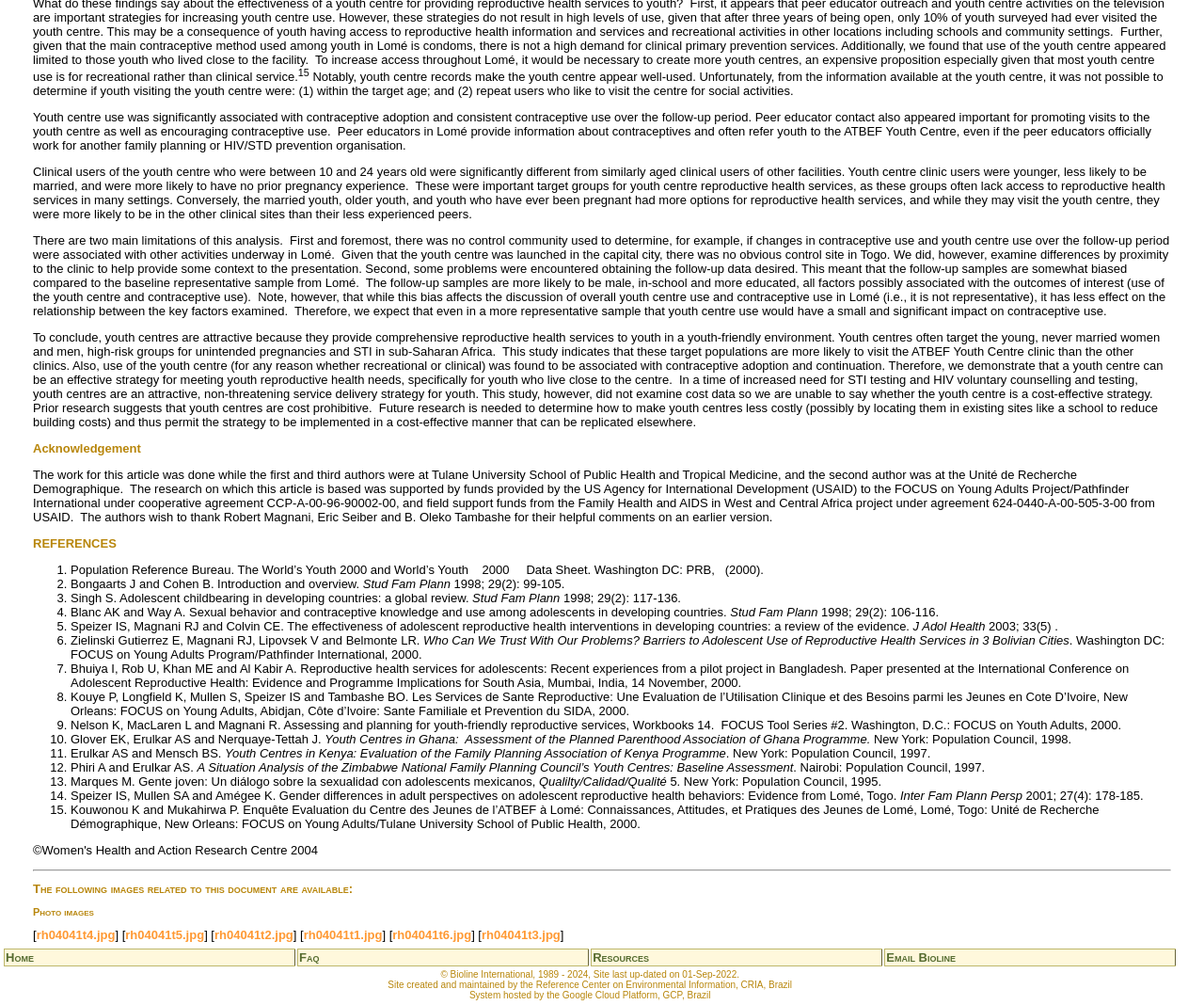Please provide a comprehensive response to the question based on the details in the image: What is the purpose of youth centres?

The text states that 'Youth centres are attractive because they provide comprehensive reproductive health services to youth in a youth-friendly environment.' This suggests that the primary purpose of youth centres is to provide comprehensive reproductive health services to young people.